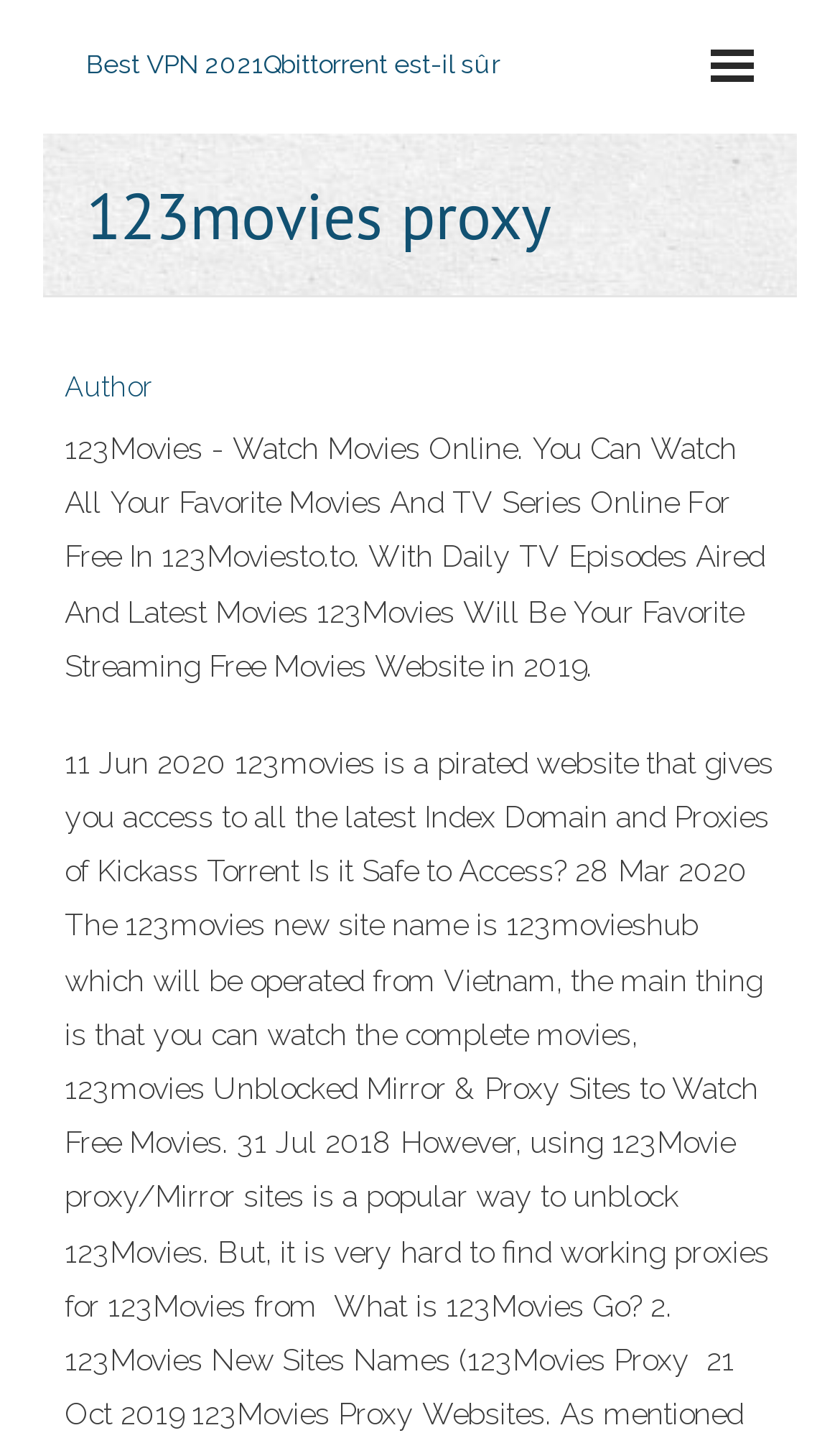Identify the bounding box for the UI element described as: "Desktop Version". The coordinates should be four float numbers between 0 and 1, i.e., [left, top, right, bottom].

None